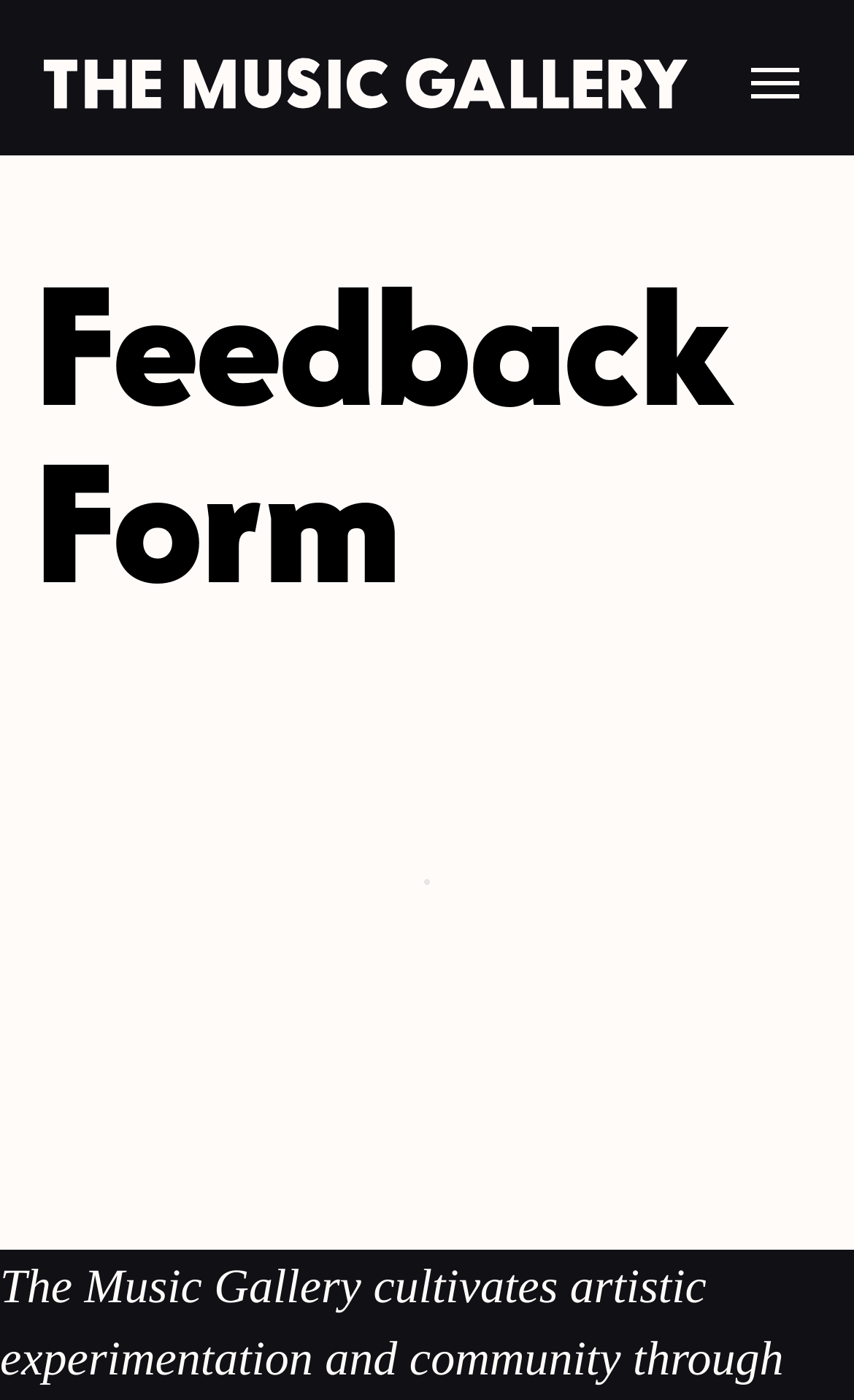Is the feedback form live?
Please analyze the image and answer the question with as much detail as possible.

The feedback form is live because the generic element containing the form has an attribute 'live: polite', indicating that the form is interactive and can be used by users.